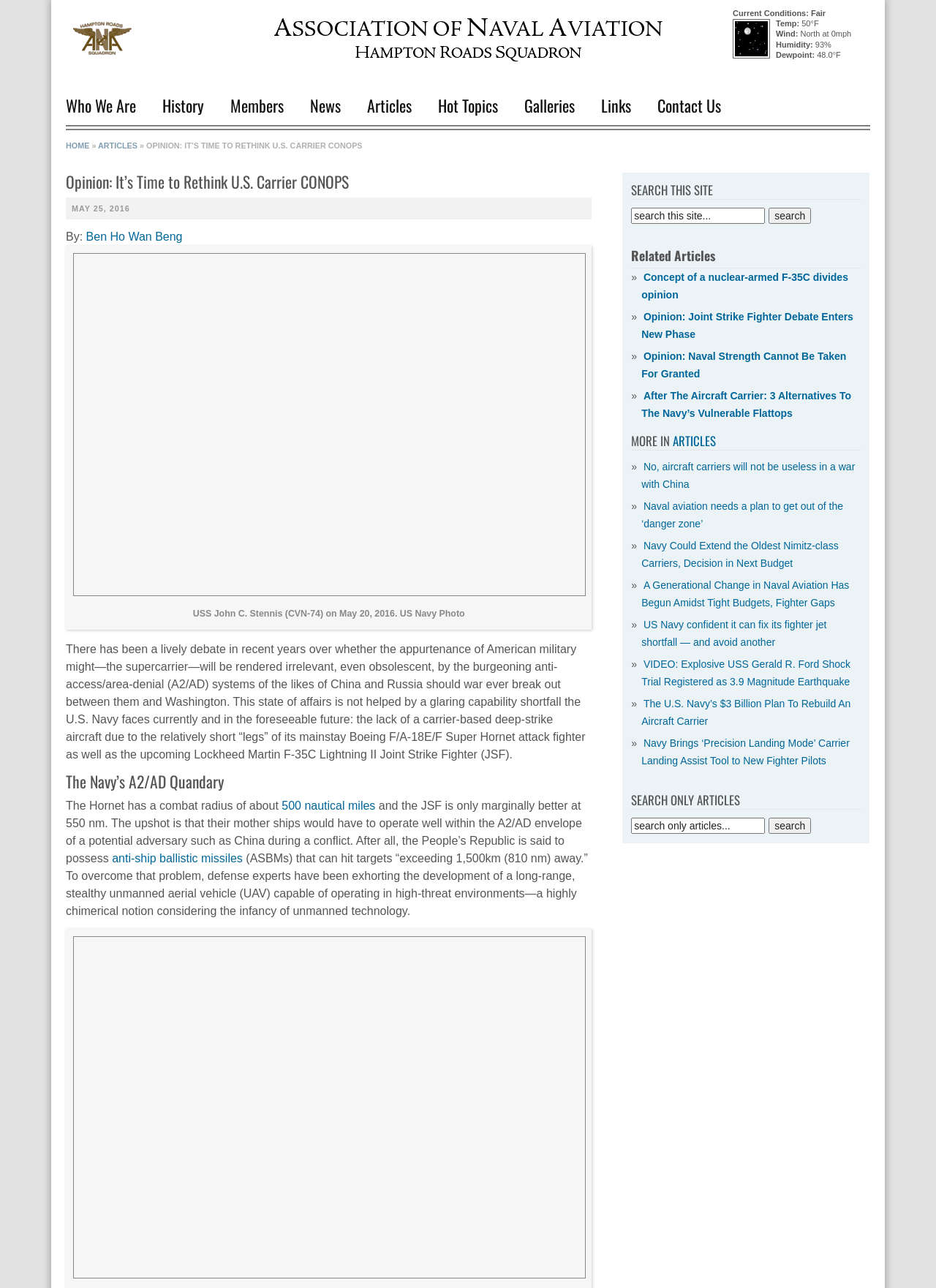Specify the bounding box coordinates of the area to click in order to follow the given instruction: "Check the weather conditions."

[0.783, 0.007, 0.882, 0.014]